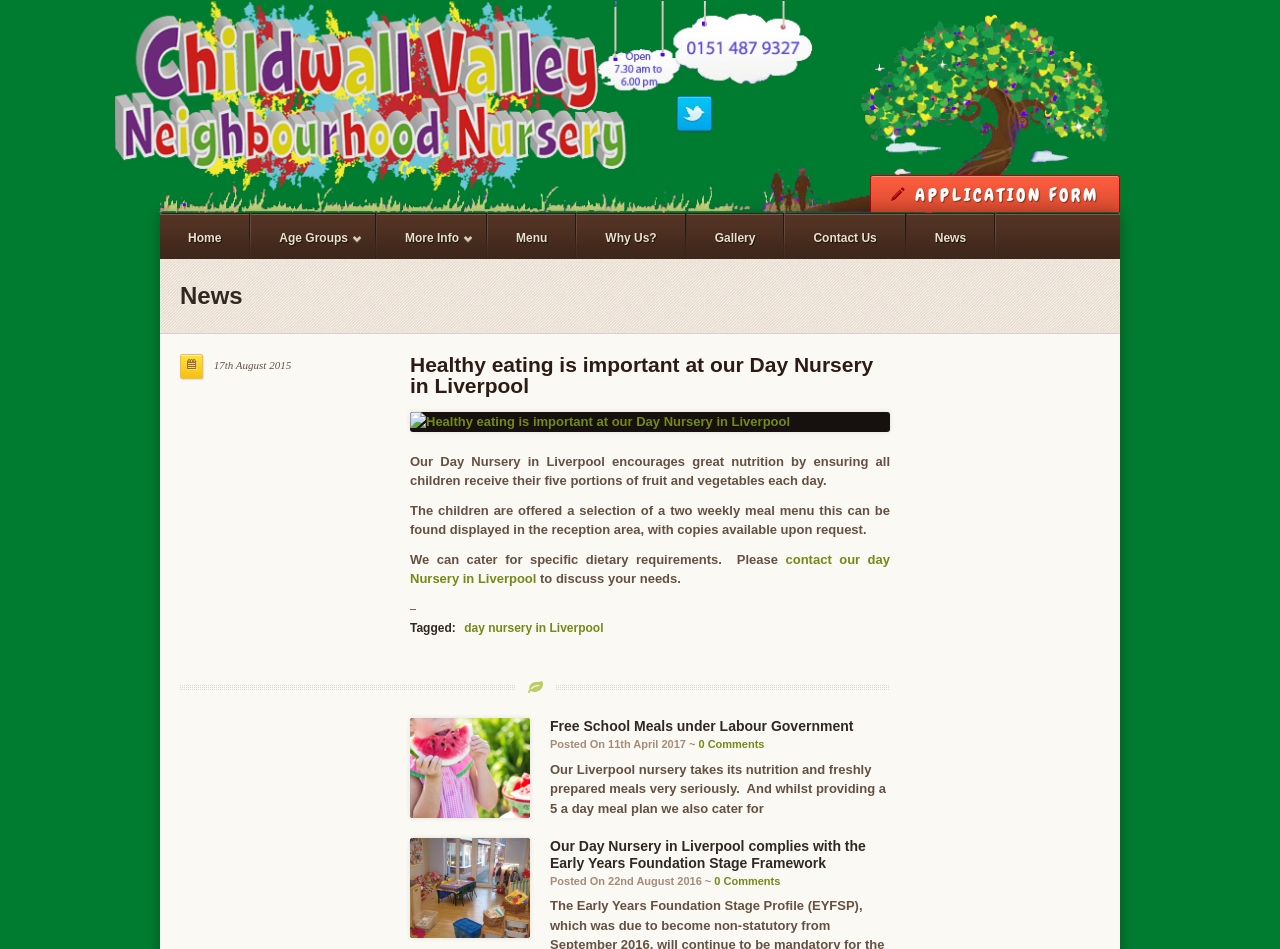Identify the bounding box coordinates necessary to click and complete the given instruction: "Click the Twitter link".

[0.528, 0.128, 0.557, 0.143]